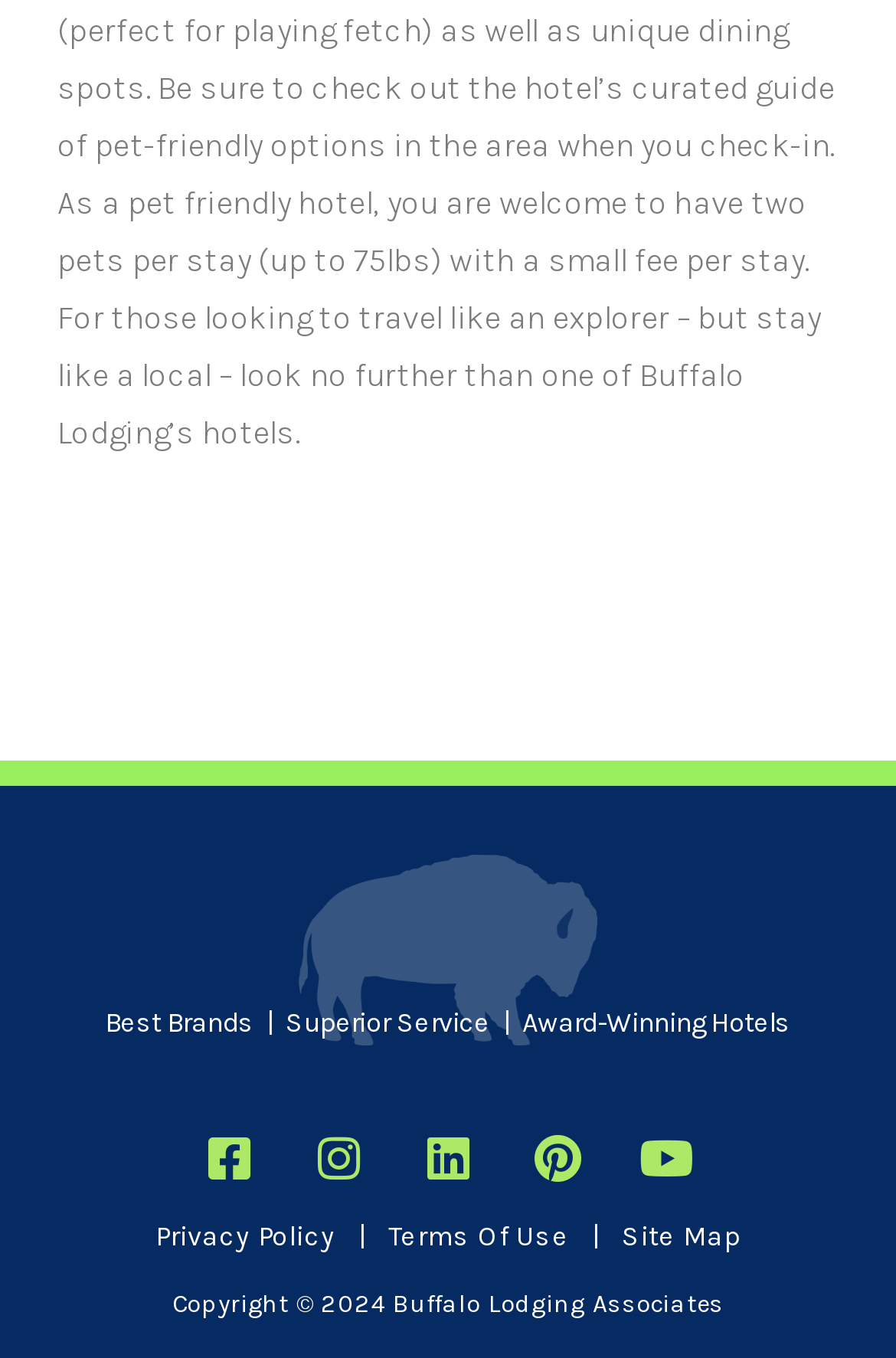Locate the bounding box coordinates of the UI element described by: "Terms Of Use". Provide the coordinates as four float numbers between 0 and 1, formatted as [left, top, right, bottom].

[0.434, 0.898, 0.635, 0.921]